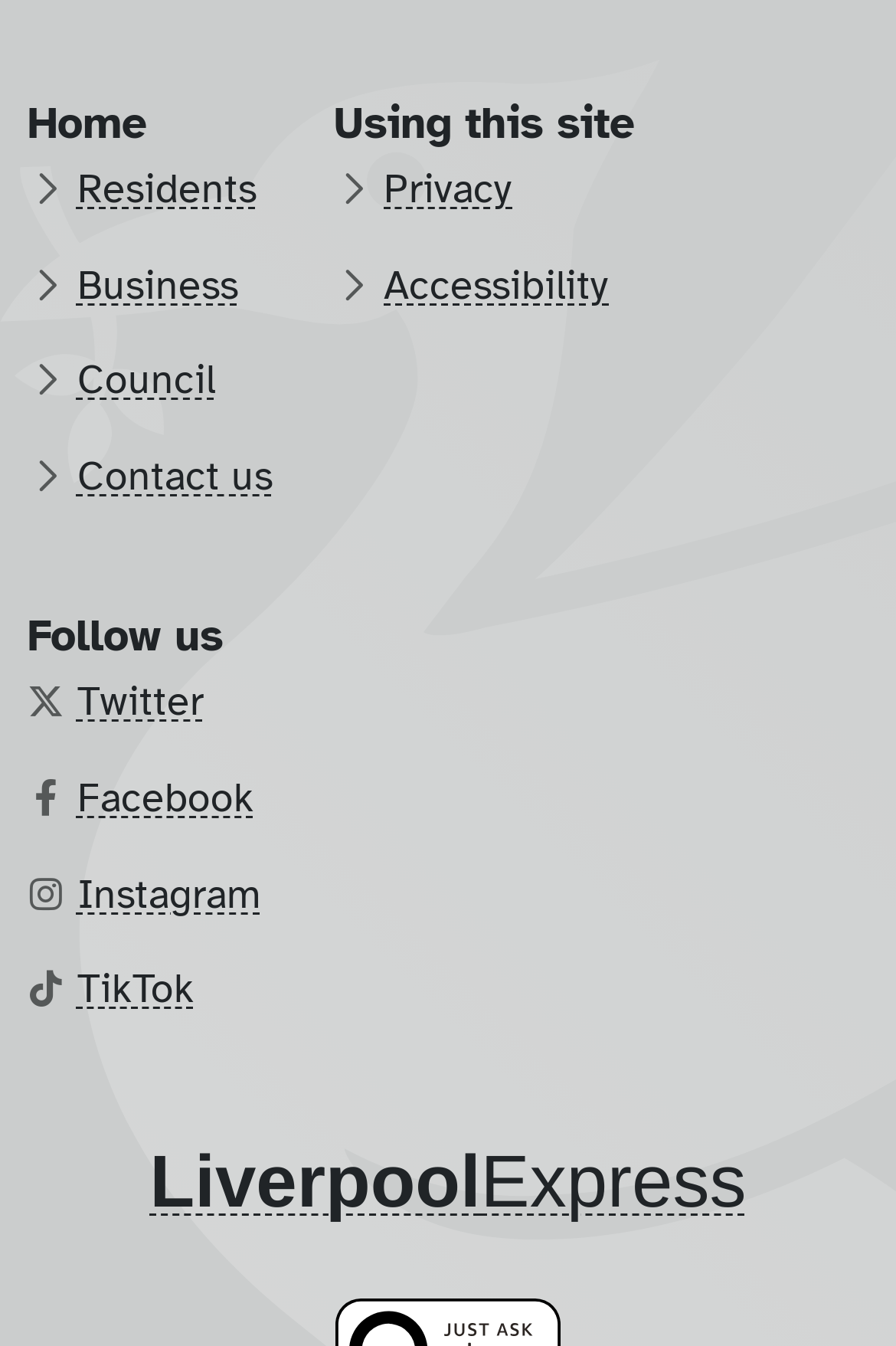Find the bounding box coordinates of the clickable region needed to perform the following instruction: "Read the Accessibility page". The coordinates should be provided as four float numbers between 0 and 1, i.e., [left, top, right, bottom].

[0.426, 0.177, 0.682, 0.246]